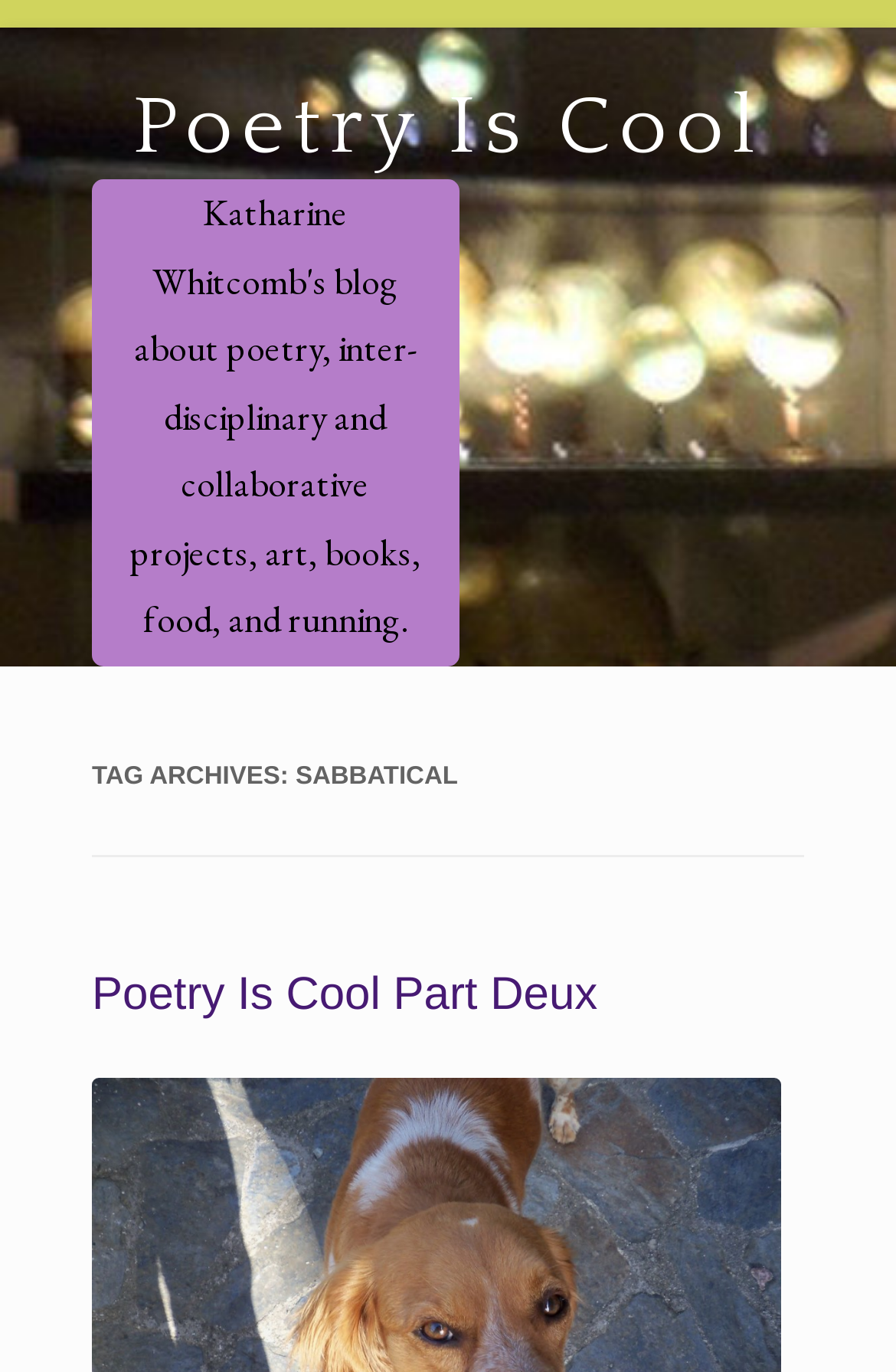Please provide the bounding box coordinates in the format (top-left x, top-left y, bottom-right x, bottom-right y). Remember, all values are floating point numbers between 0 and 1. What is the bounding box coordinate of the region described as: Poetry is Cool Part Deux

[0.103, 0.707, 0.667, 0.744]